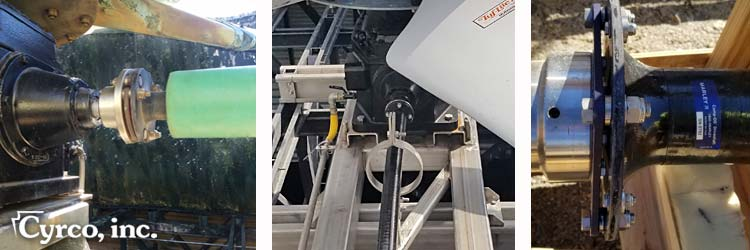Paint a vivid picture with your description of the image.

This image showcases a series of components related to cooling tower fan drive shafts and couplings, as provided by Cyrco, Inc. The leftmost section depicts a detailed view of a connection point featuring a coupling mechanism, which likely ensures efficient power transfer in cooling applications. The center image presents a close-up of the machinery, highlighting the intricate assembly of the drive system. The rightmost image focuses on another vital coupling joint, illustrating the robust design suited for industrial use. Together, these images emphasize Cyrco, Inc.'s expertise in supplying high-quality replacement parts and hardware for cooling towers.